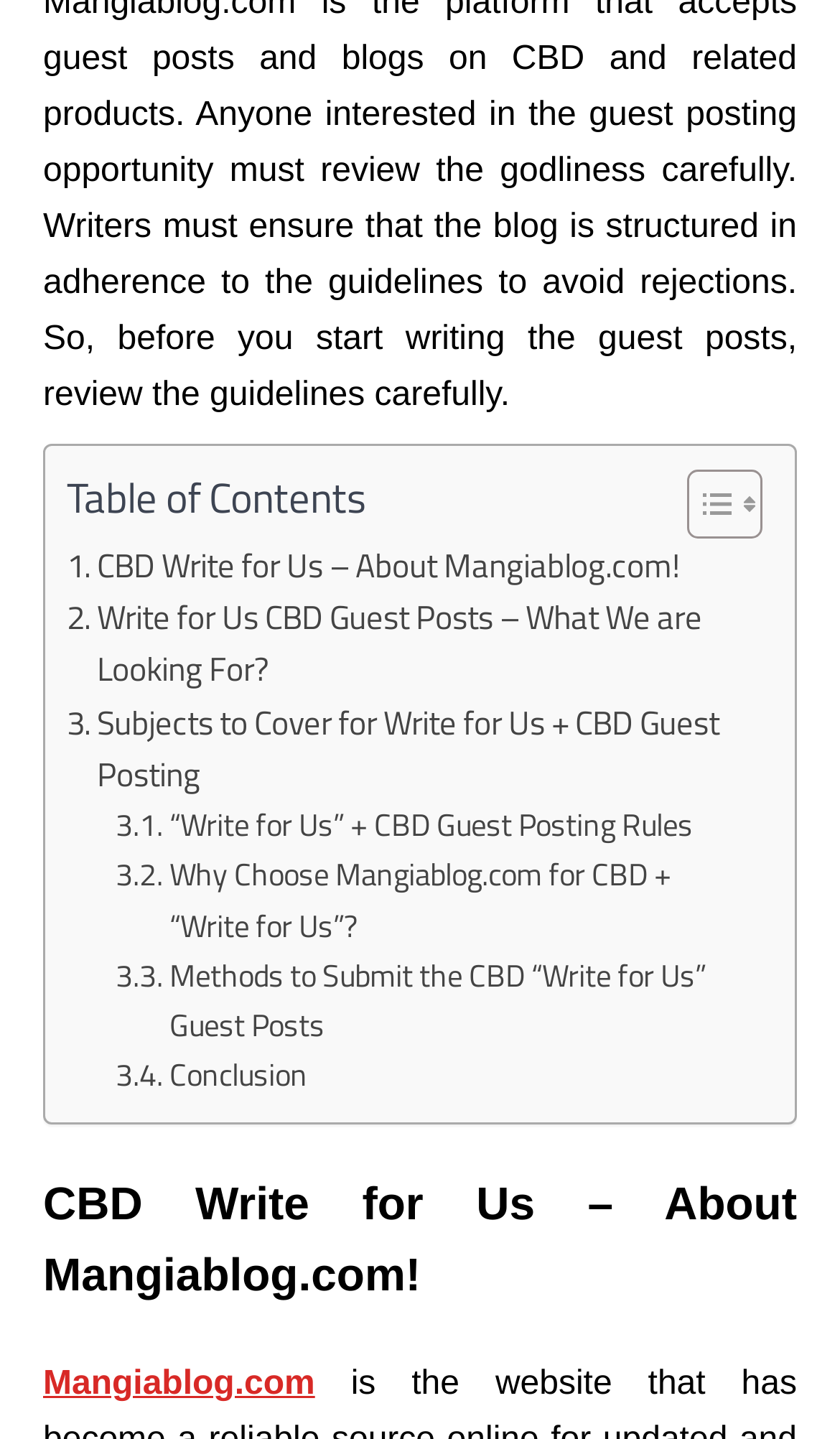How many images are in the button 'Toggle Table of Content'? From the image, respond with a single word or brief phrase.

2